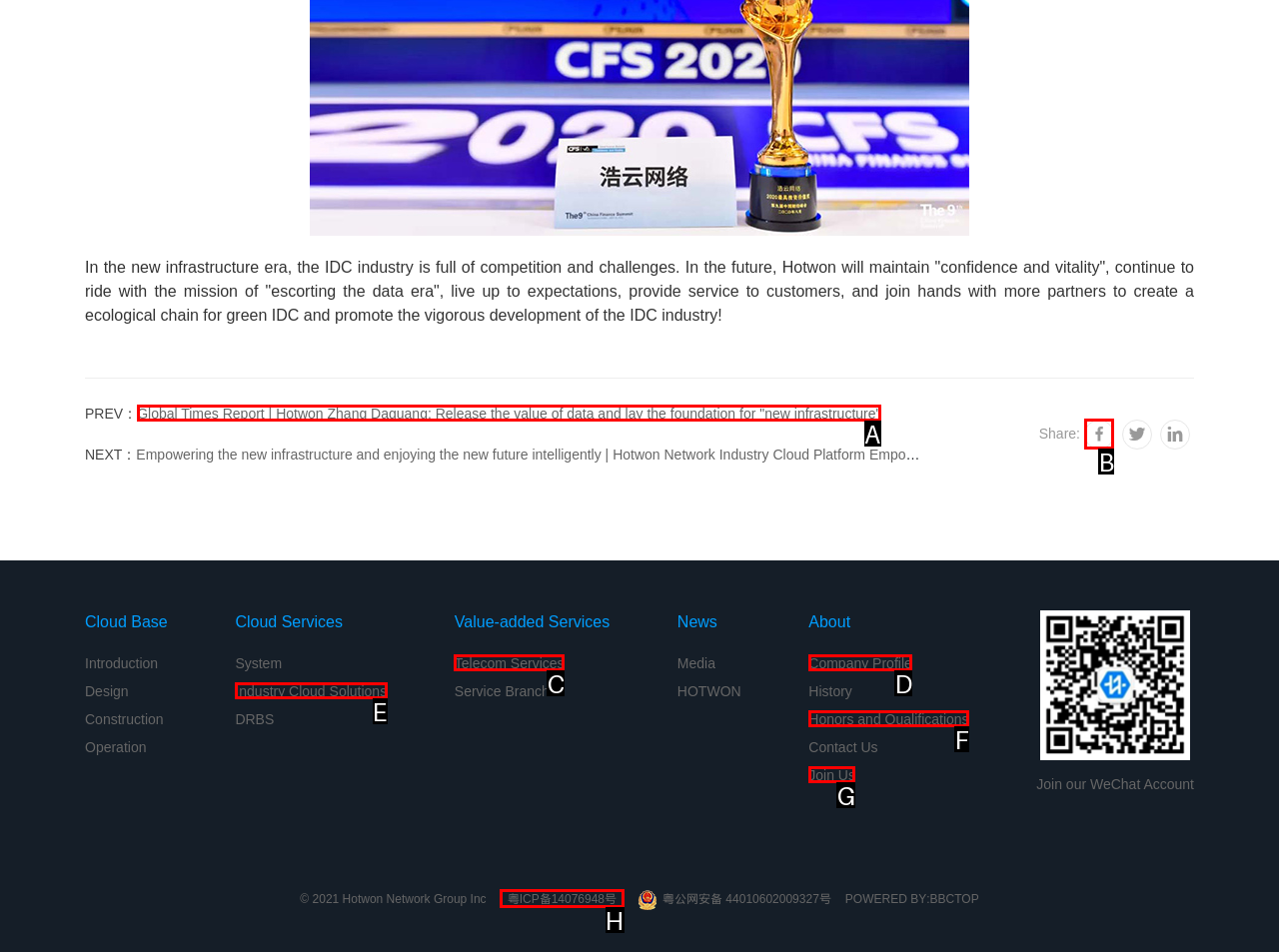Identify the correct UI element to click on to achieve the task: Learn about Computer Science and Engineering. Provide the letter of the appropriate element directly from the available choices.

None